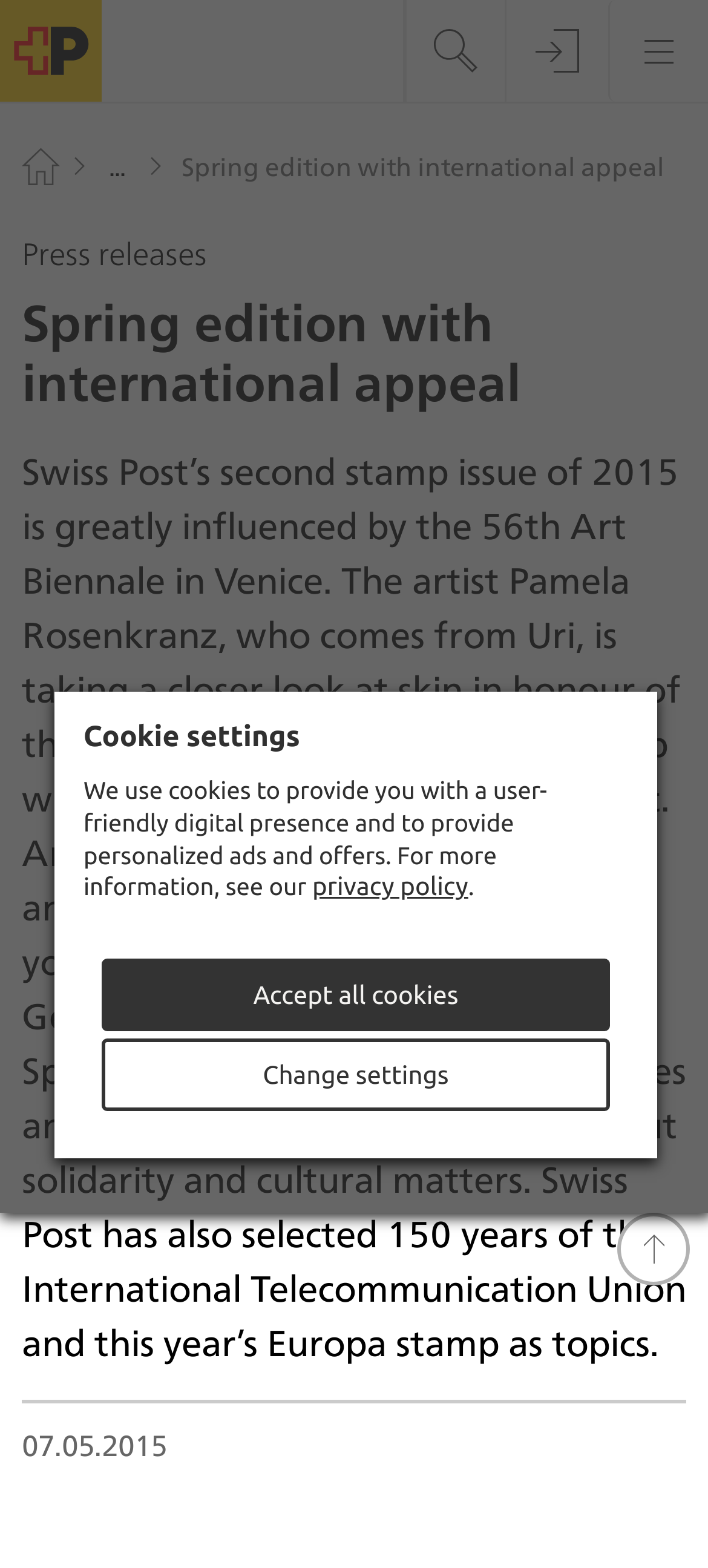Create an elaborate caption for the webpage.

The webpage appears to be a news article or press release from Swiss Post, with a focus on their second stamp issue of 2015. At the top left corner, there is a logo of the Post, which serves as a link to the homepage. Next to it, there are links to main navigation, main content, search, and login.

On the top right corner, there is a menu button and a search bar. The search bar has a button to show or hide it. Next to the search bar, there is a login button.

Below the top navigation, there is a breadcrumb navigation menu that shows the current page's location within the website. The current page is titled "Spring edition with international appeal".

The main content of the page starts with a heading that repeats the title of the page. Below the heading, there is a paragraph of text that describes the second stamp issue of 2015, including its inspiration from the 56th Art Biennale in Venice and the design of the stamp.

To the right of the main content, there is a time stamp showing the date "07.05.2015". At the bottom of the page, there is a button to go back to the top of the page.

There are several images on the page, including a logo of the Post, a search icon, and an image next to the login button. Additionally, there is a section at the bottom of the page that provides information about cookie settings and privacy policy. This section includes a heading, a paragraph of text, and two buttons to accept or change cookie settings.